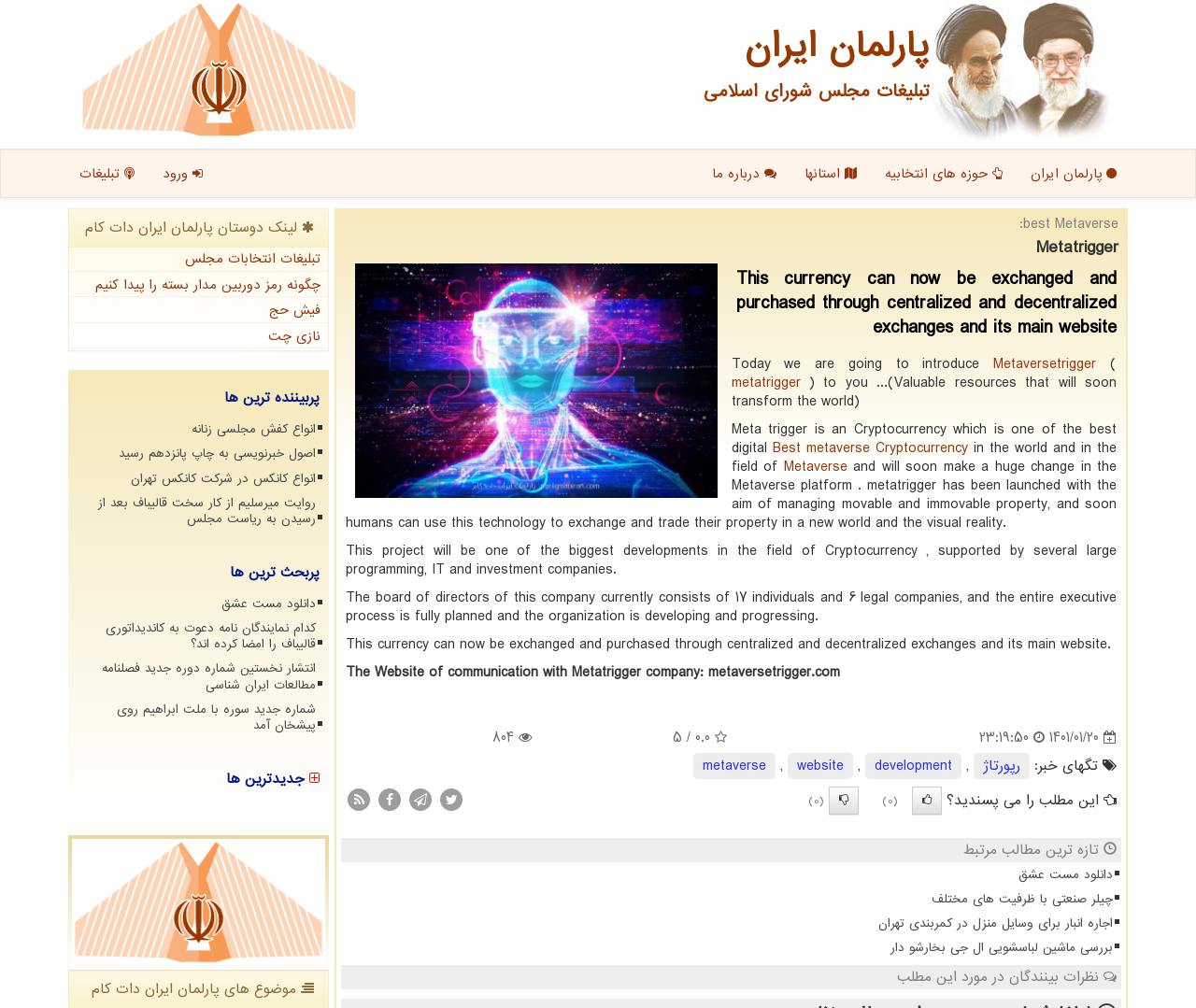From the element description: "انواع کفش مجلسی زنانه", extract the bounding box coordinates of the UI element. The coordinates should be expressed as four float numbers between 0 and 1, in the order [left, top, right, bottom].

[0.068, 0.415, 0.266, 0.437]